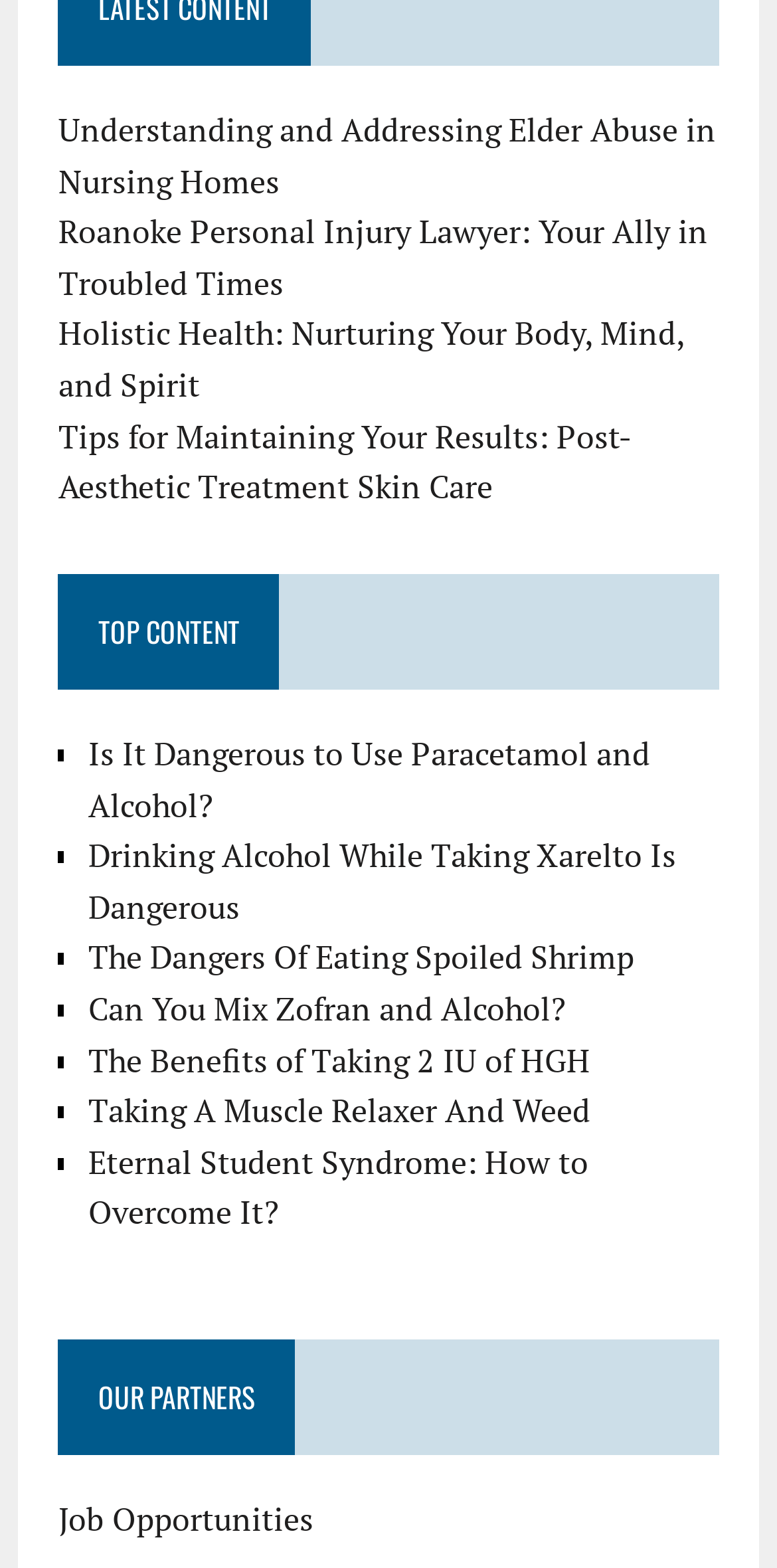Show the bounding box coordinates of the element that should be clicked to complete the task: "Explore the dangers of eating spoiled shrimp".

[0.113, 0.597, 0.816, 0.625]